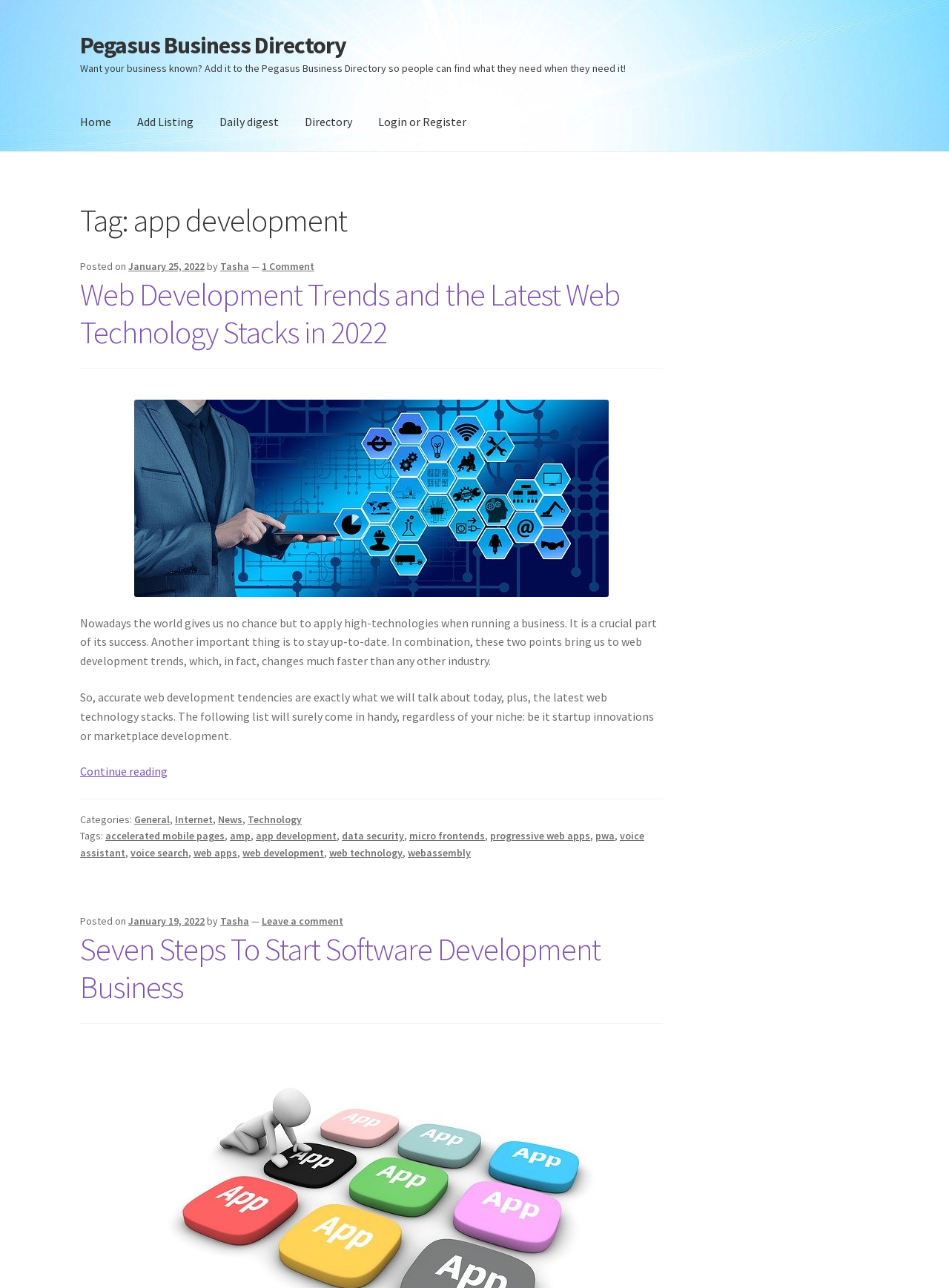How many navigation links are there in the primary navigation?
Look at the image and answer with only one word or phrase.

6